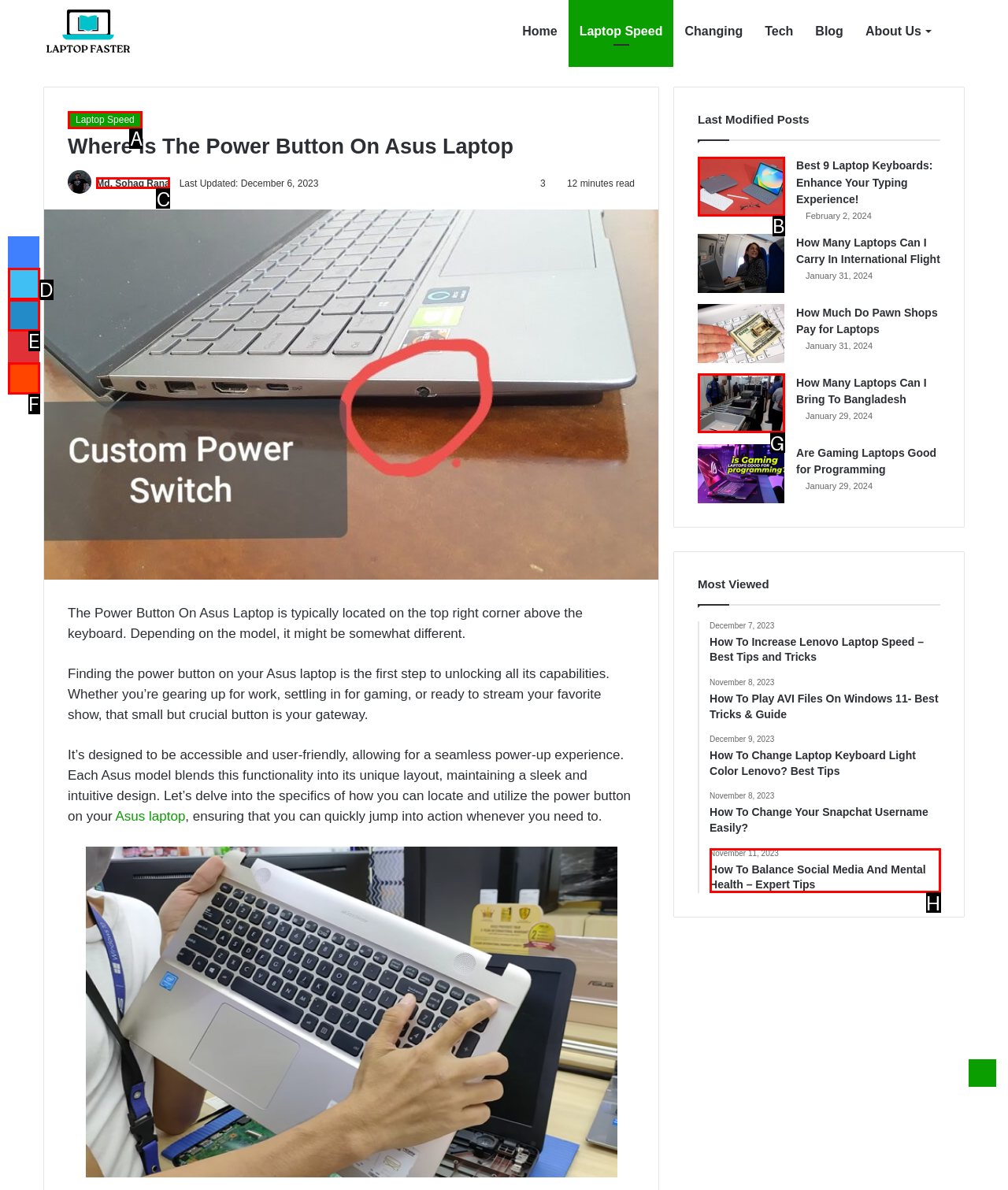Determine which option matches the description: Laptop Speed. Answer using the letter of the option.

A